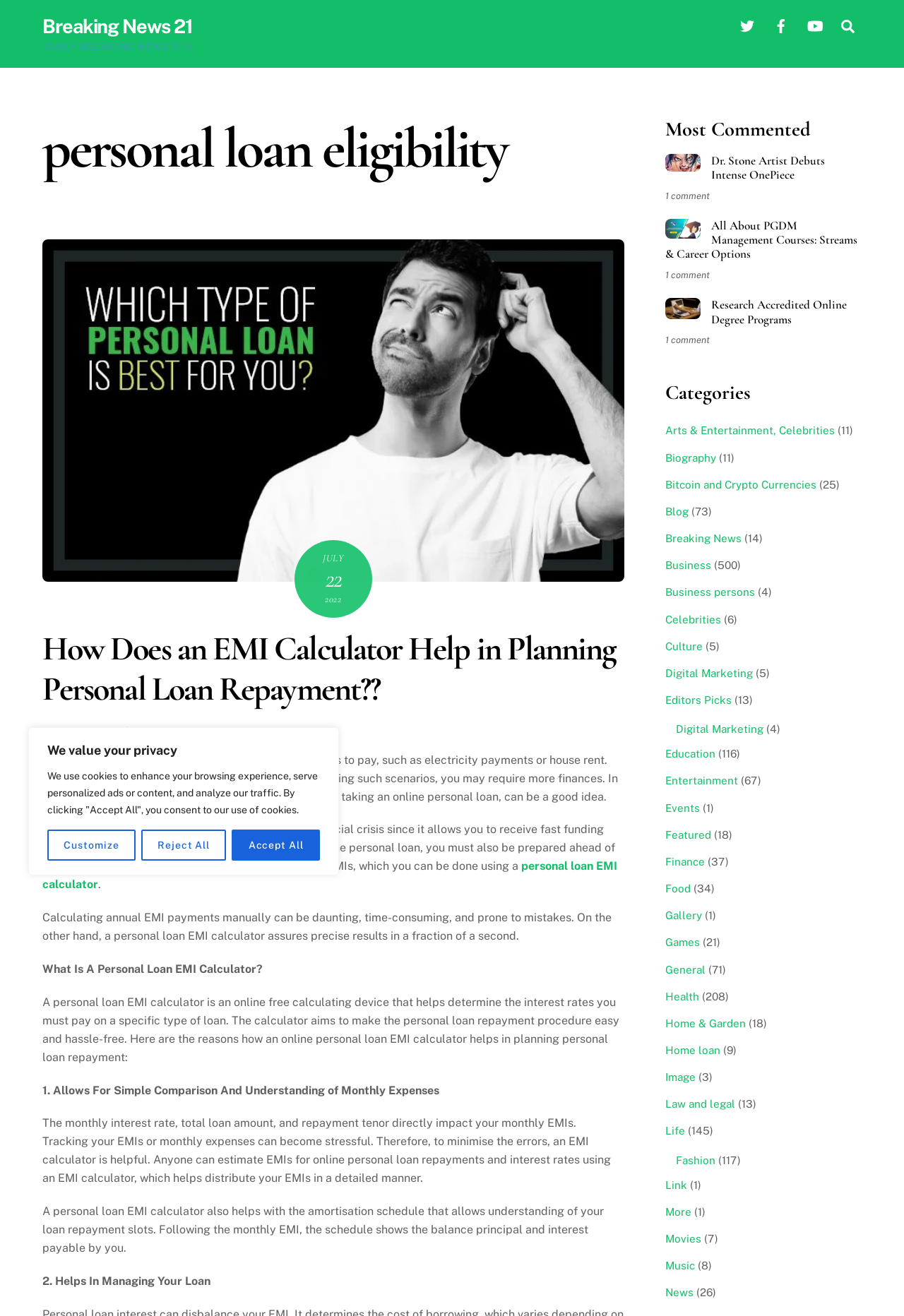Locate the bounding box coordinates of the clickable area to execute the instruction: "Explore the Business category". Provide the coordinates as four float numbers between 0 and 1, represented as [left, top, right, bottom].

[0.736, 0.425, 0.786, 0.434]